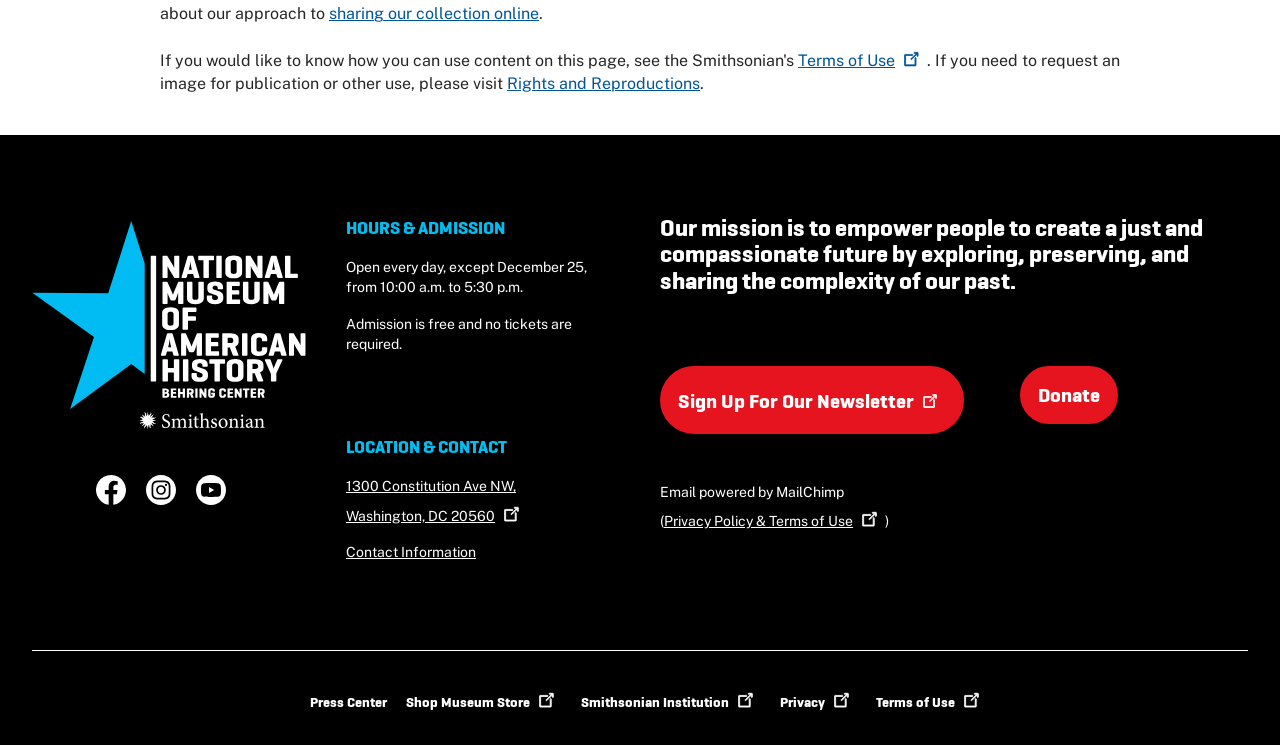Locate the bounding box coordinates of the element that needs to be clicked to carry out the instruction: "Follow the museum on Facebook". The coordinates should be given as four float numbers ranging from 0 to 1, i.e., [left, top, right, bottom].

[0.075, 0.637, 0.098, 0.677]